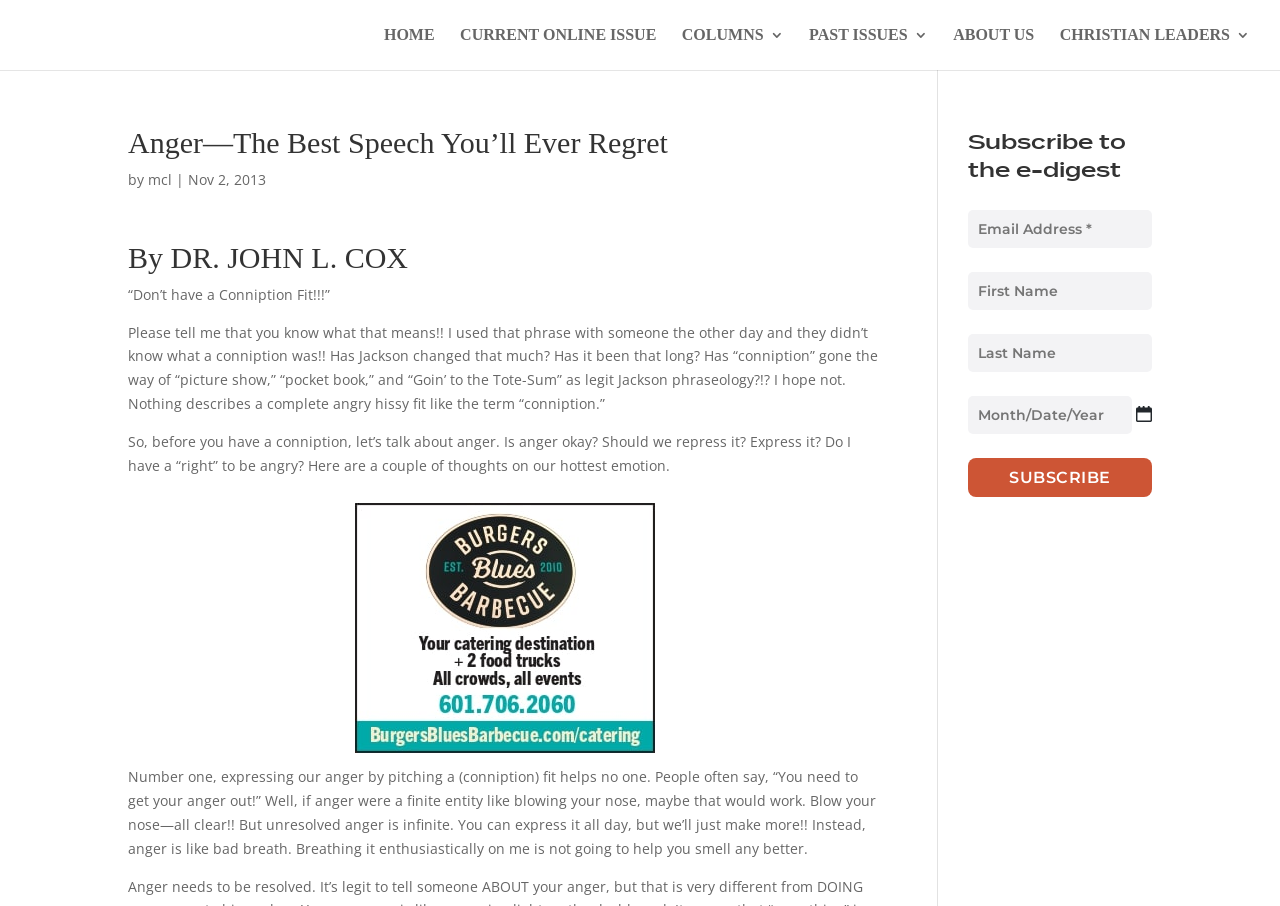What is a 'conniption fit'?
Look at the image and respond with a one-word or short-phrase answer.

A complete angry hissy fit